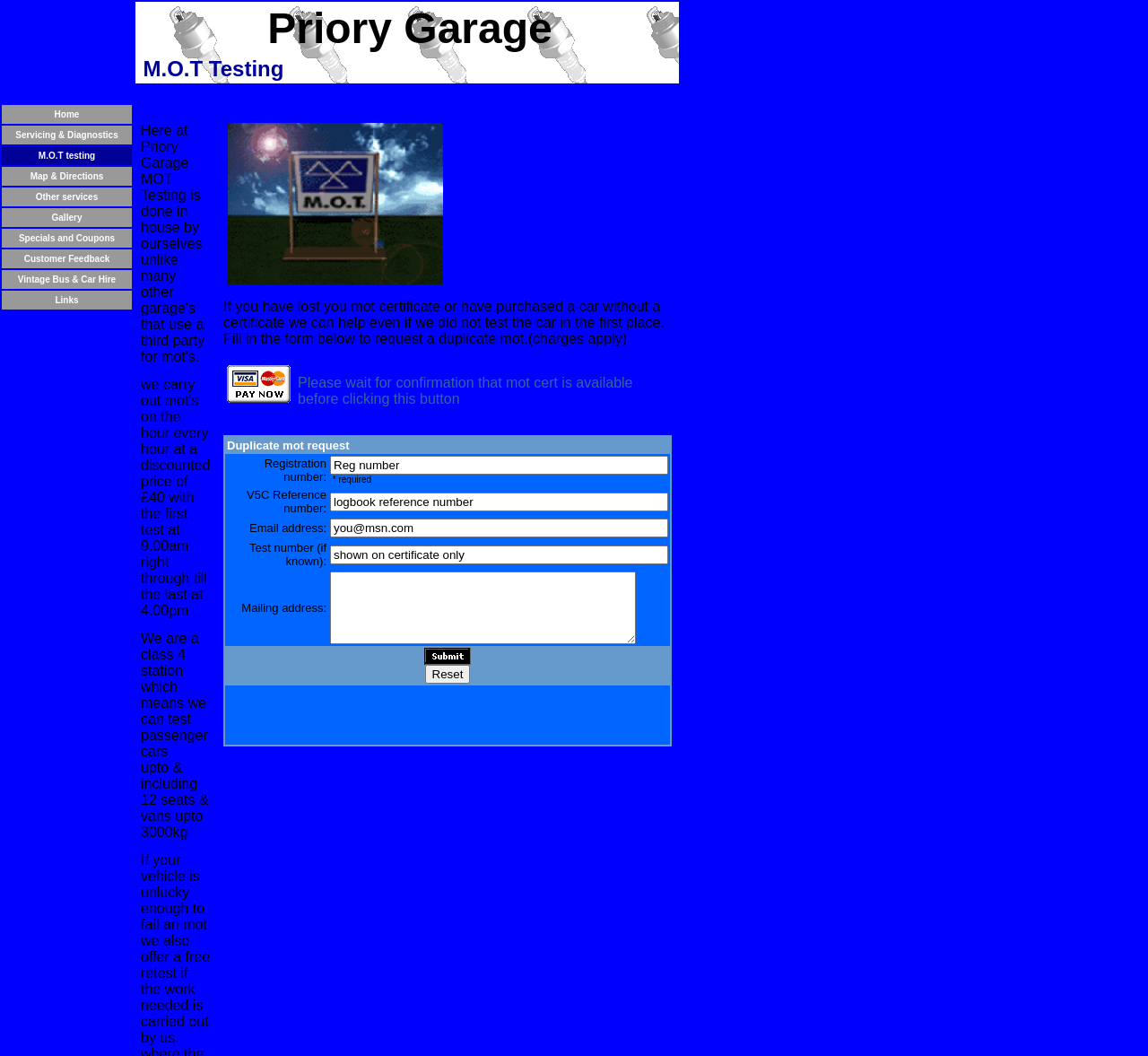Please give the bounding box coordinates of the area that should be clicked to fulfill the following instruction: "Make a payment with PayPal". The coordinates should be in the format of four float numbers from 0 to 1, i.e., [left, top, right, bottom].

[0.198, 0.346, 0.253, 0.381]